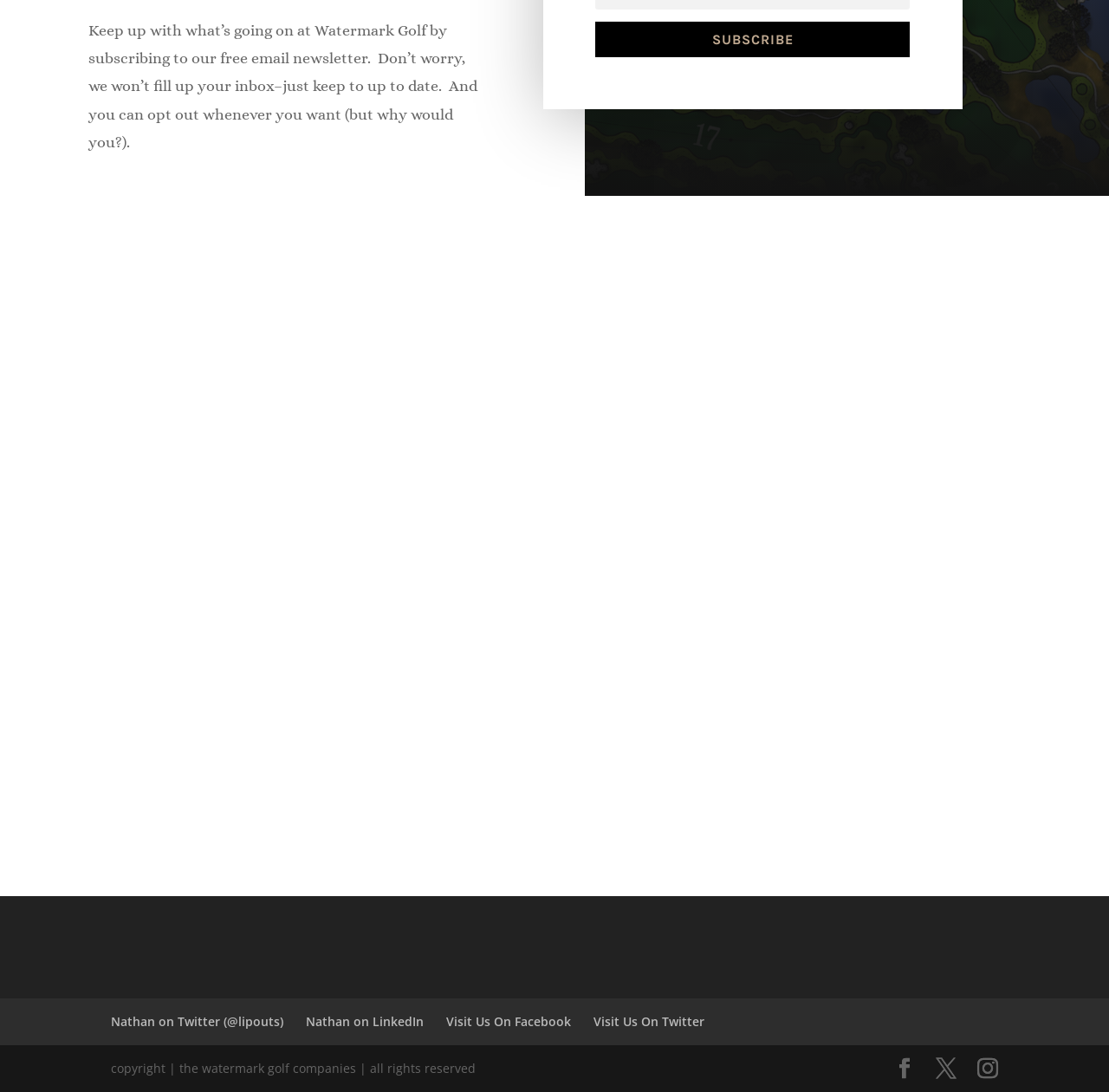Kindly respond to the following question with a single word or a brief phrase: 
What is the copyright information on the webpage?

The Watermark Golf Companies